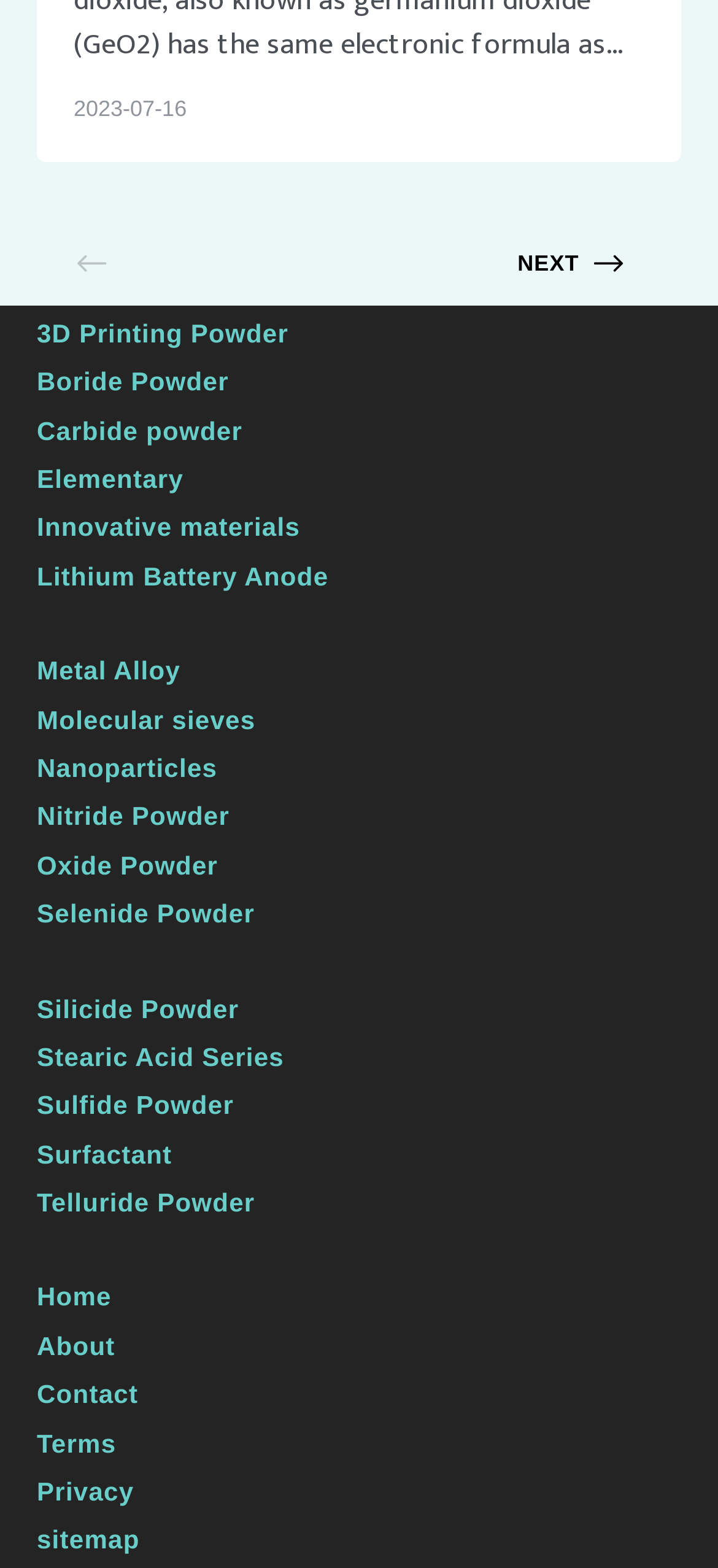Determine the bounding box coordinates of the target area to click to execute the following instruction: "Enter the third number."

None